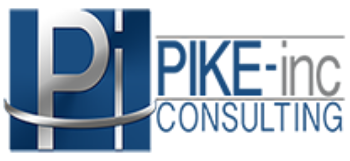Convey all the details present in the image.

The image features the logo of Pike-Inc Consulting, showcasing a professional and modern design. The logo includes the stylized letters "P" and "i" prominently at the left, representing the company’s identity. To the right, the name "PIKE-inc" is presented in bold letters, emphasizing the brand, while the word "CONSULTING" is displayed beneath in a smaller font, making it clear that this business specializes in consulting services. The blue and silver color scheme evokes a sense of trust and authority, aligning with the firm's focus on customer education and effective management services, as highlighted in the accompanying content on the importance of educating customers in a digital marketplace.